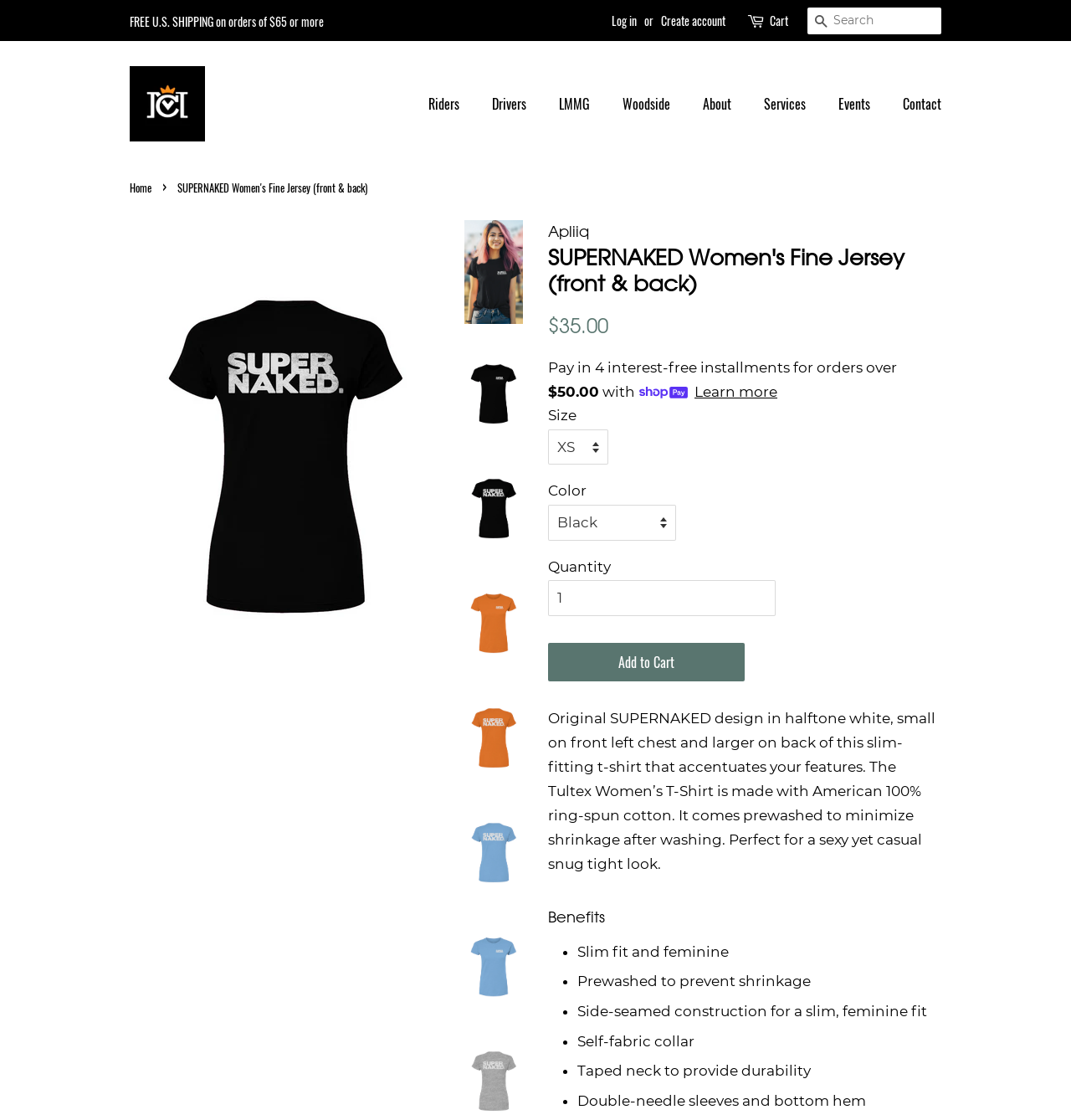Determine the bounding box coordinates of the clickable region to execute the instruction: "Log in to your account". The coordinates should be four float numbers between 0 and 1, denoted as [left, top, right, bottom].

[0.571, 0.01, 0.595, 0.026]